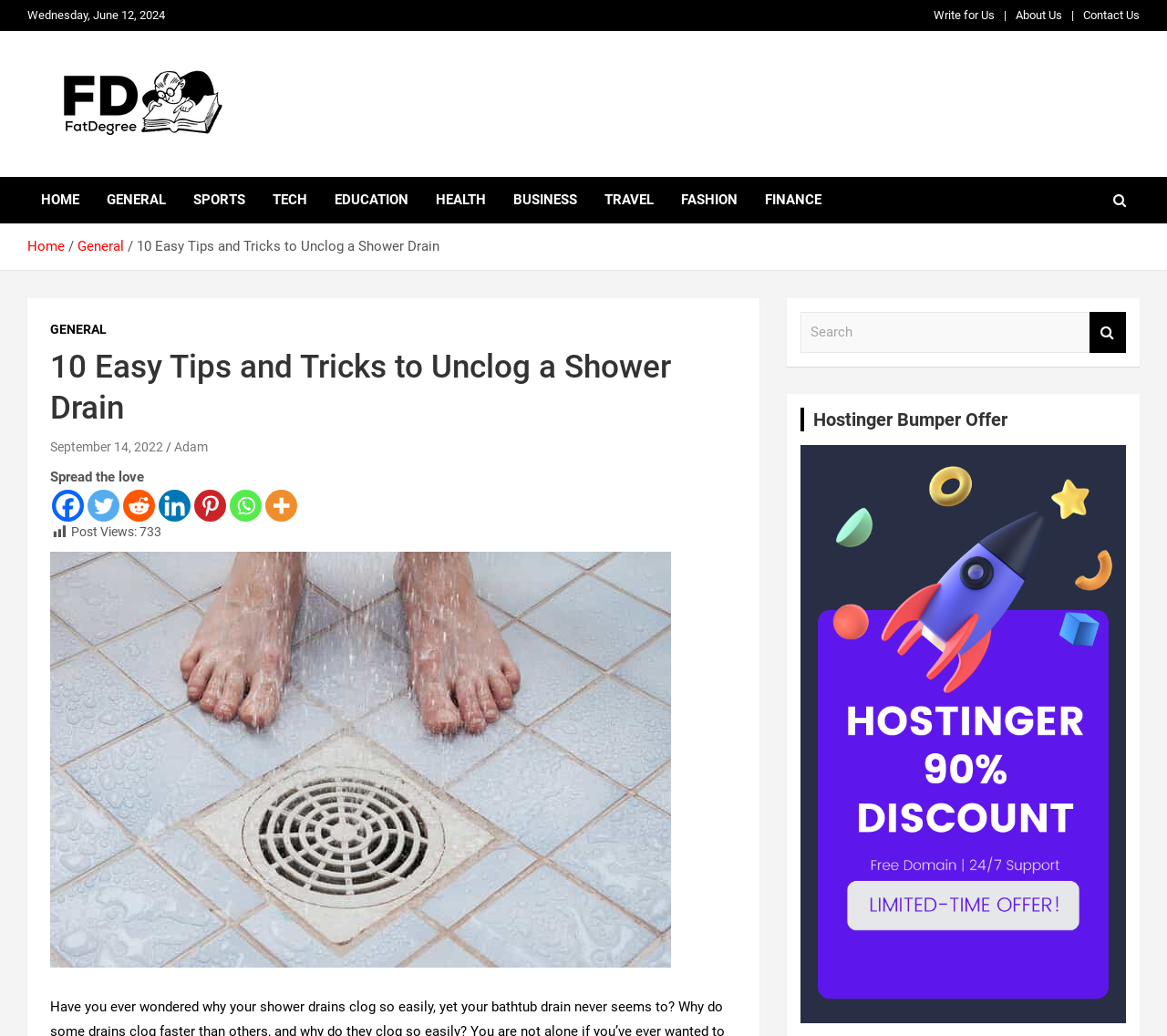Please answer the following question as detailed as possible based on the image: 
How many social media links are there?

I counted the social media links below the 'Spread the love' text, and there are 7 links: Facebook, Twitter, Reddit, Linkedin, Pinterest, Whatsapp, and More.